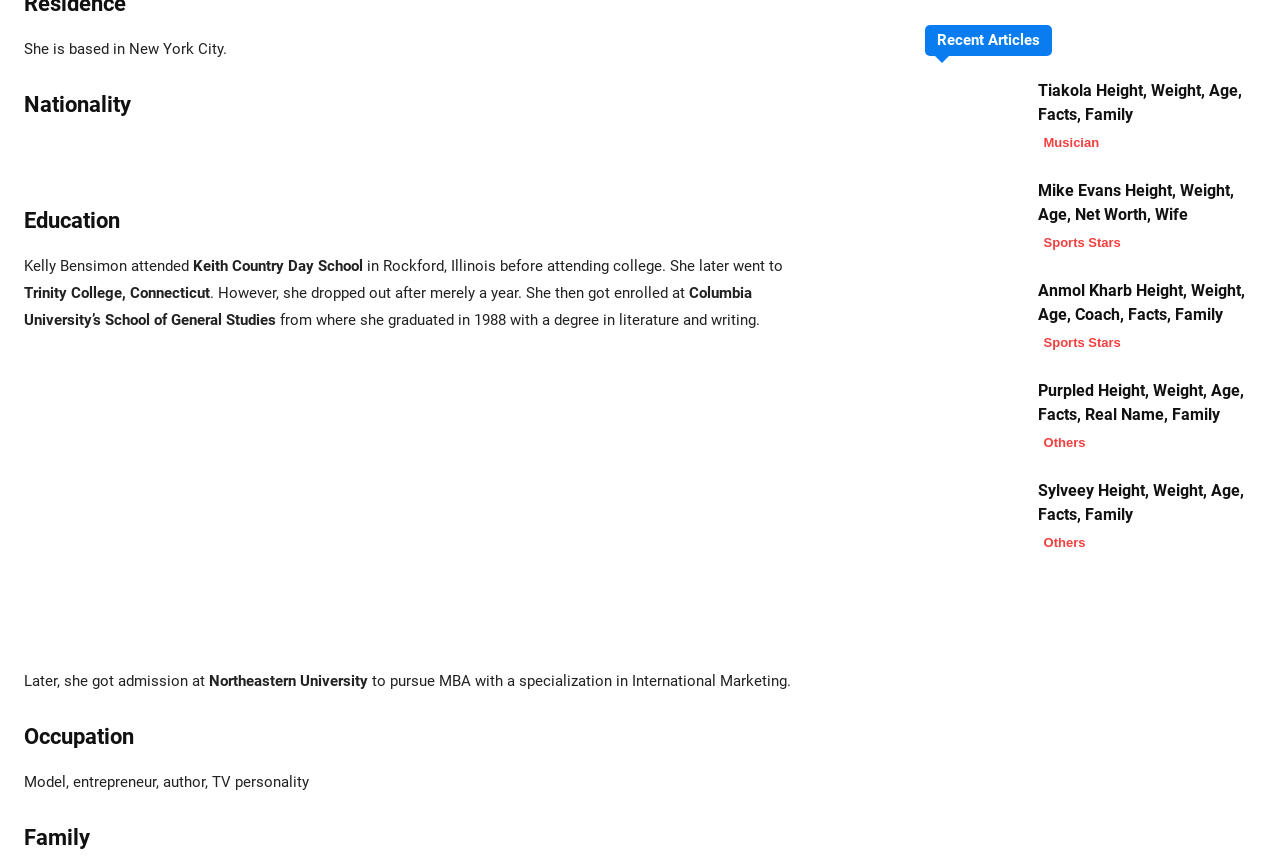Please mark the clickable region by giving the bounding box coordinates needed to complete this instruction: "View Mike Evans' Height, Weight, Age, Net Worth, Wife".

[0.723, 0.213, 0.8, 0.294]